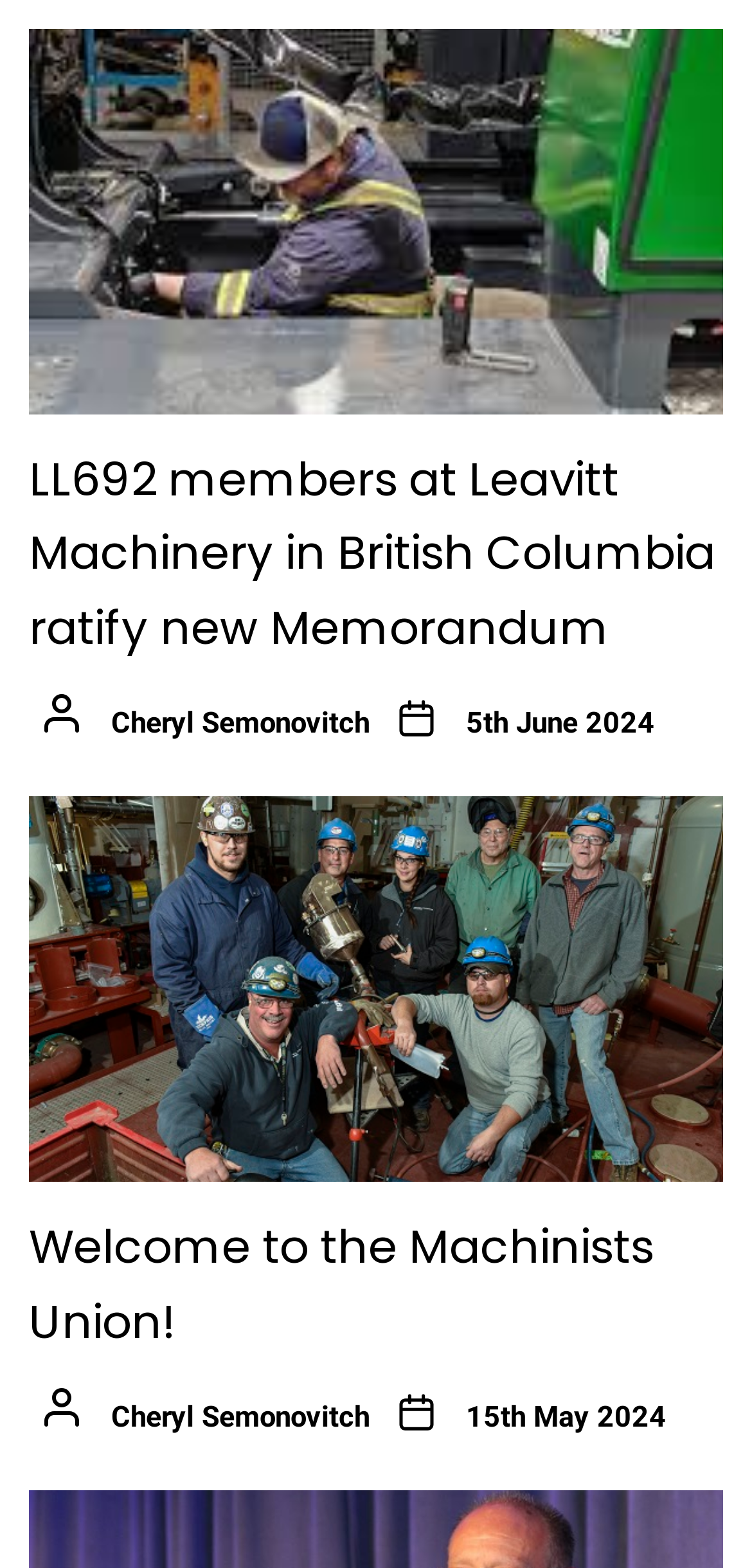Using the given element description, provide the bounding box coordinates (top-left x, top-left y, bottom-right x, bottom-right y) for the corresponding UI element in the screenshot: Cheryl Semonovitch

[0.147, 0.45, 0.491, 0.472]